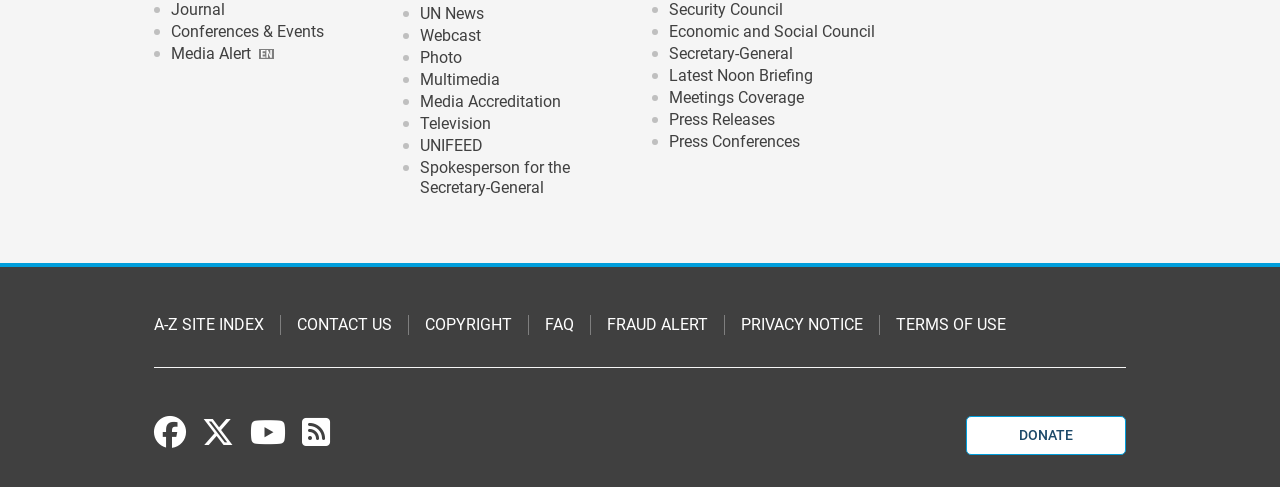Please specify the bounding box coordinates of the region to click in order to perform the following instruction: "Donate".

[0.755, 0.854, 0.88, 0.935]